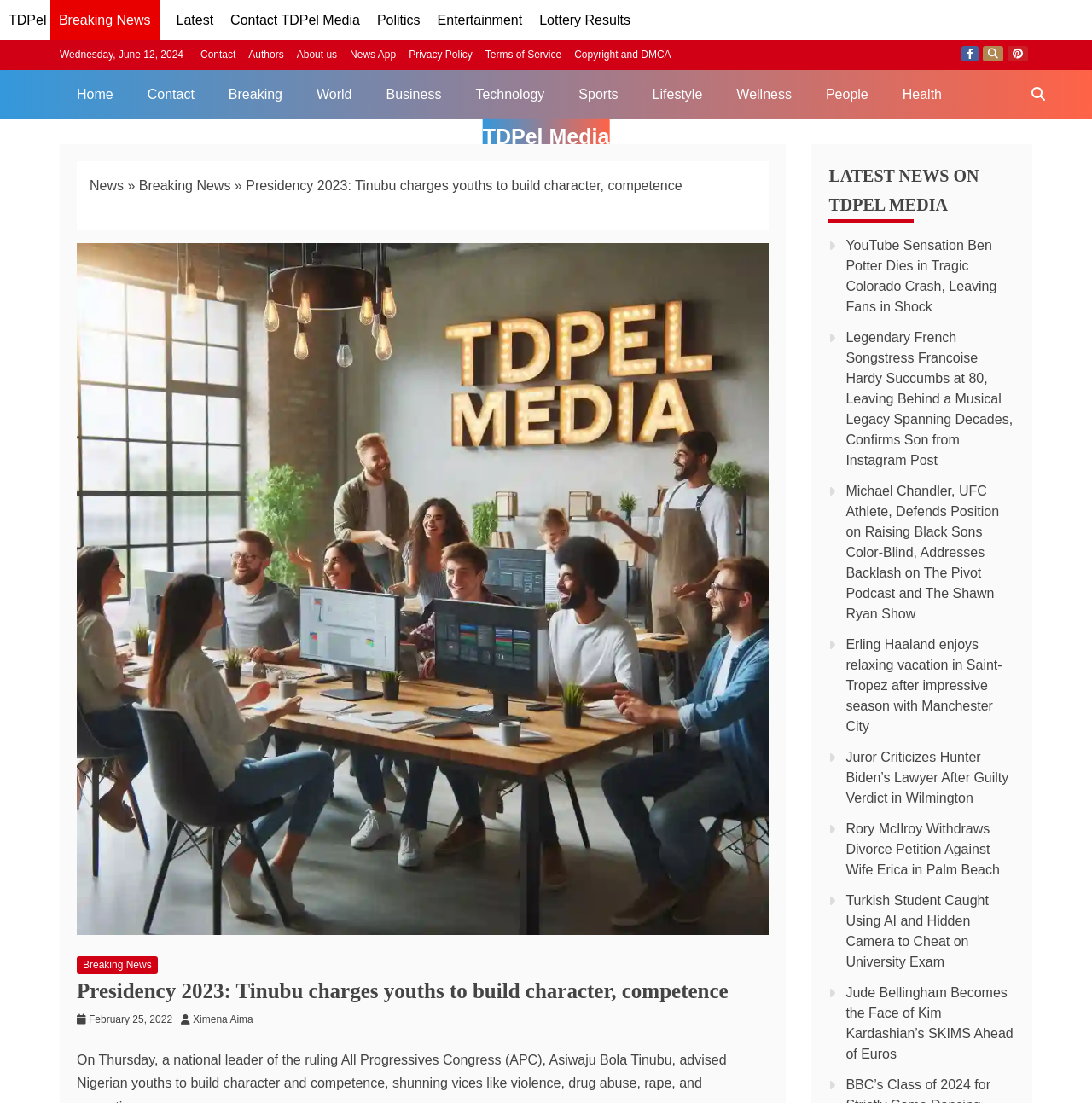Identify the bounding box coordinates of the HTML element based on this description: "Business".

[0.338, 0.063, 0.42, 0.107]